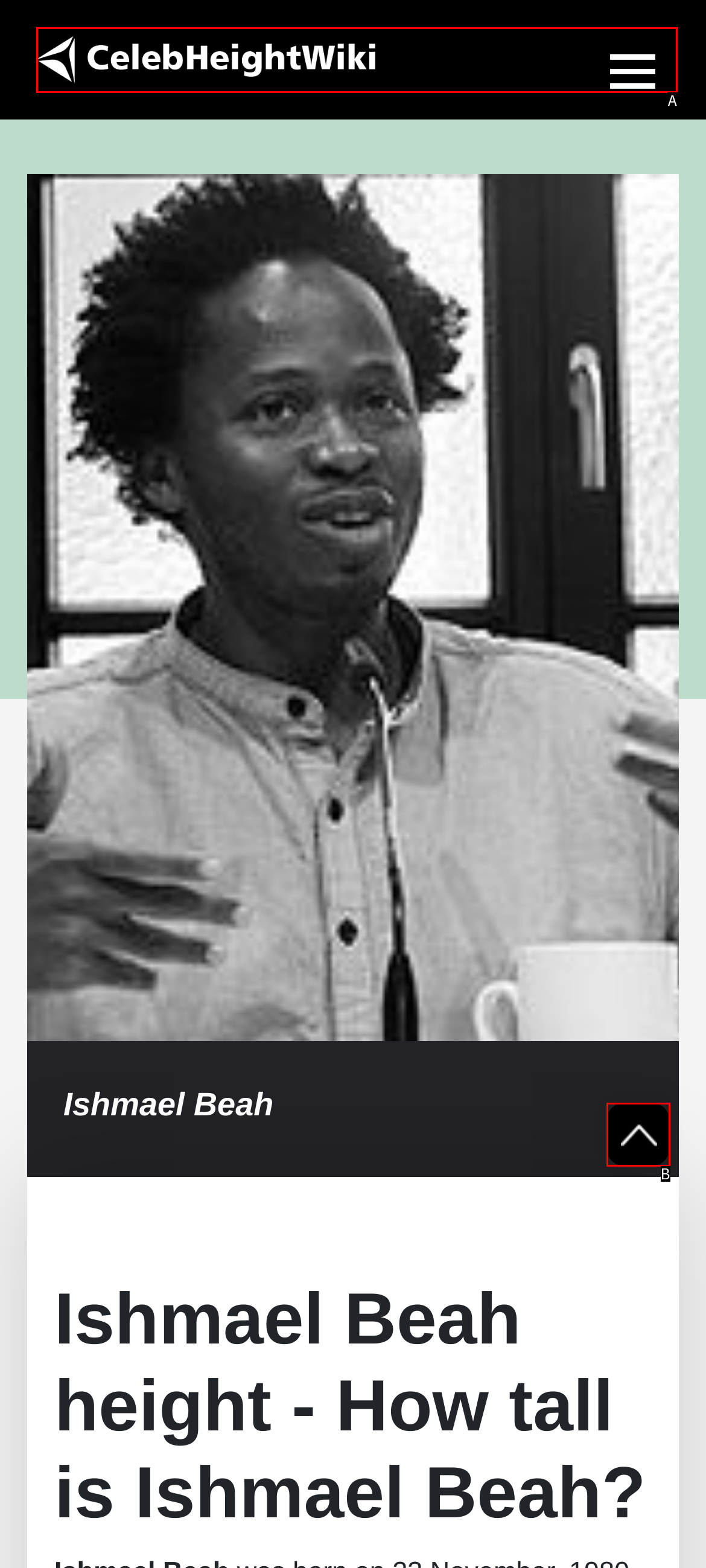Which HTML element fits the description: Top? Respond with the letter of the appropriate option directly.

B